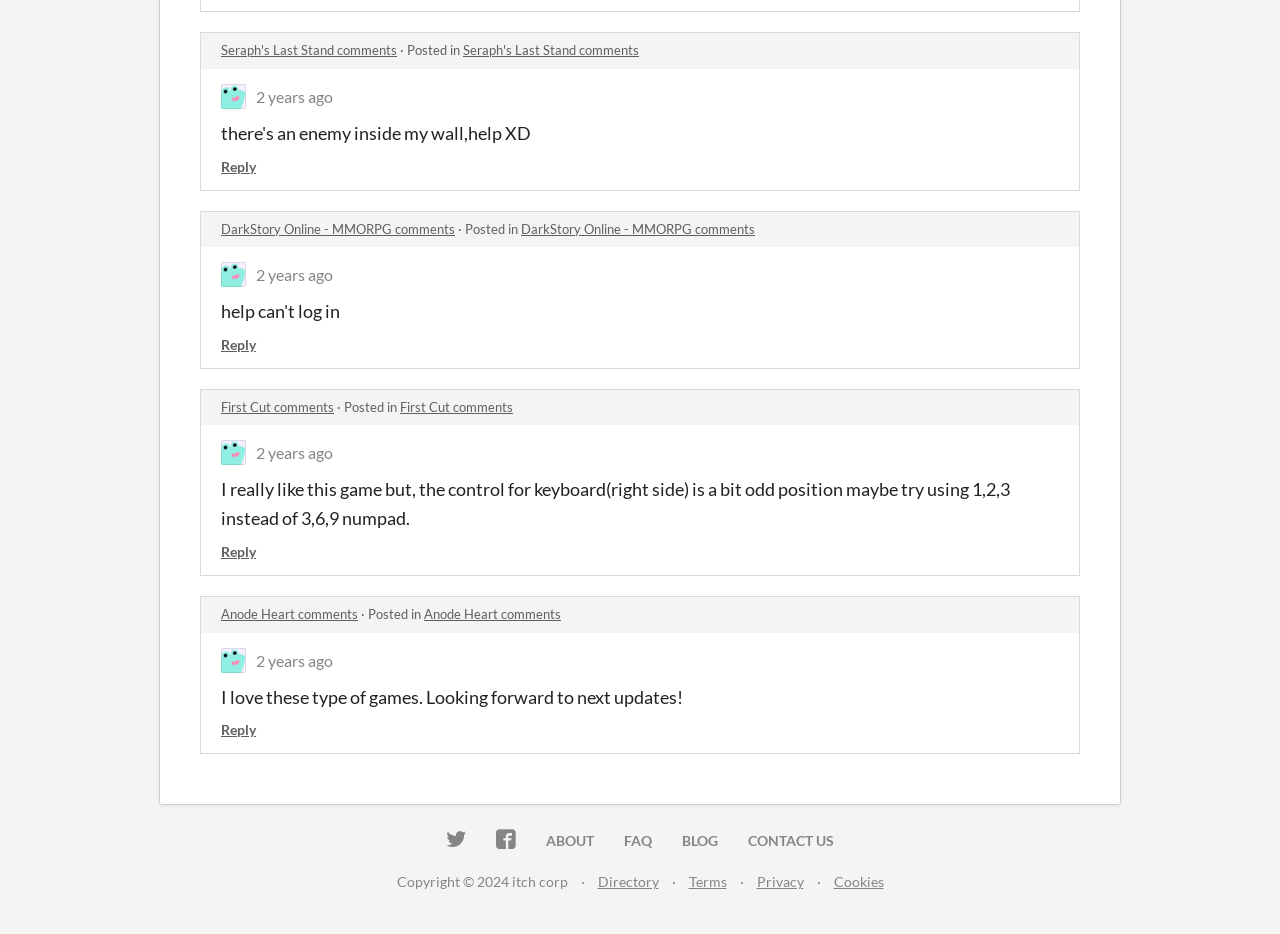Determine the bounding box coordinates for the HTML element described here: "Reply".

[0.173, 0.581, 0.2, 0.6]